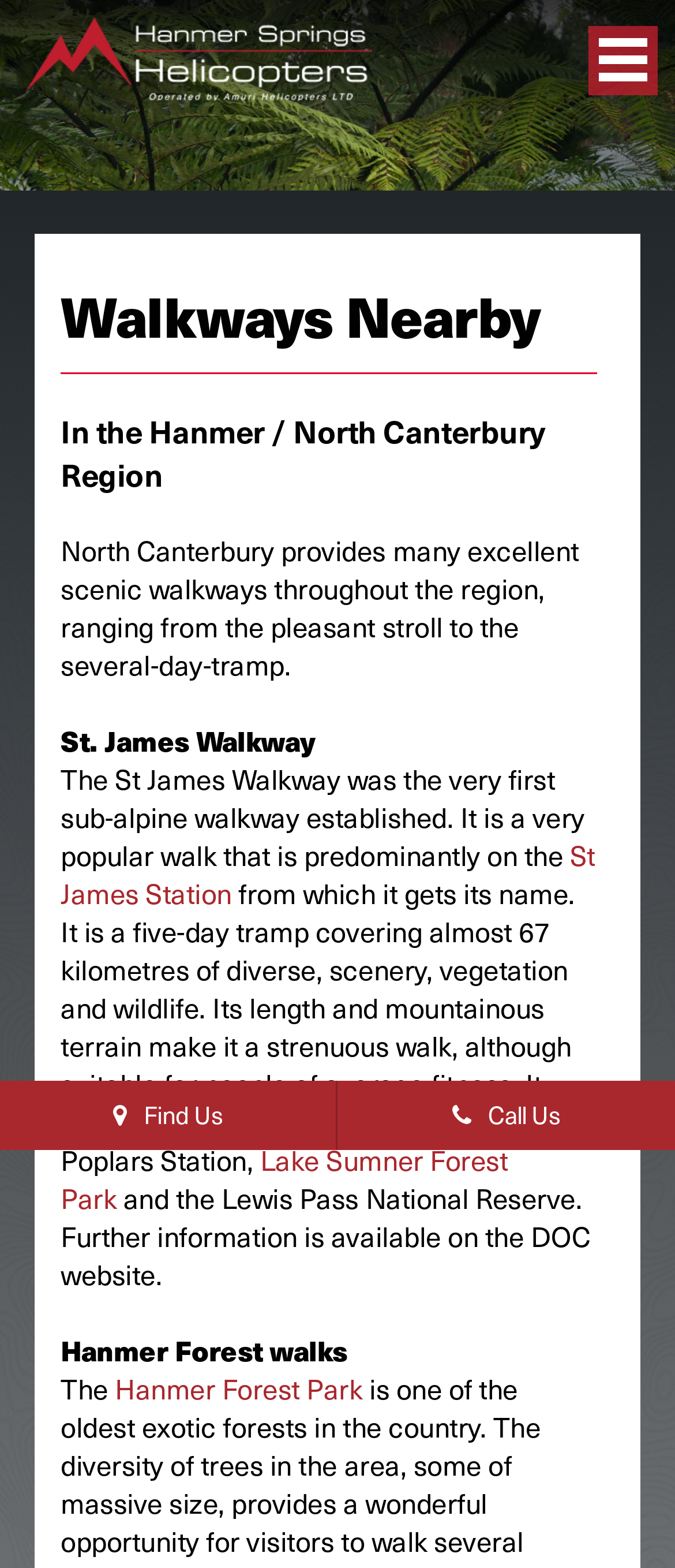Summarize the webpage with intricate details.

The webpage is about walkways in the Hanmer Springs and North Canterbury region of New Zealand. At the top, there is a header section with three links: "Find Us" on the left, "Call Us" on the right, and "Hanmer Helicopters" with an accompanying image on the top-left corner. Below the header, there is a large image spanning the entire width of the page, titled "Walkways Nearby".

The main content of the page is divided into sections, starting with a heading "Walkways Nearby" followed by a horizontal separator line. The first section describes the scenic walkways in the region, with a paragraph of text that summarizes the various options available, ranging from pleasant strolls to multi-day tramps.

Below this introduction, there are several sections dedicated to specific walkways. The first one is about the St. James Walkway, which is described as a popular and strenuous five-day tramp covering 67 kilometers of diverse scenery, vegetation, and wildlife. There are links to "St James Station" and "Lake Sumner Forest Park" within this section.

The next section is about Hanmer Forest walks, with a brief description and a link to "Hanmer Forest Park". Throughout the page, there are several static text elements with empty or whitespace characters, which do not provide any significant information.

Overall, the webpage provides an overview of the walkways in the Hanmer Springs and North Canterbury region, with detailed descriptions and links to specific trails and attractions.